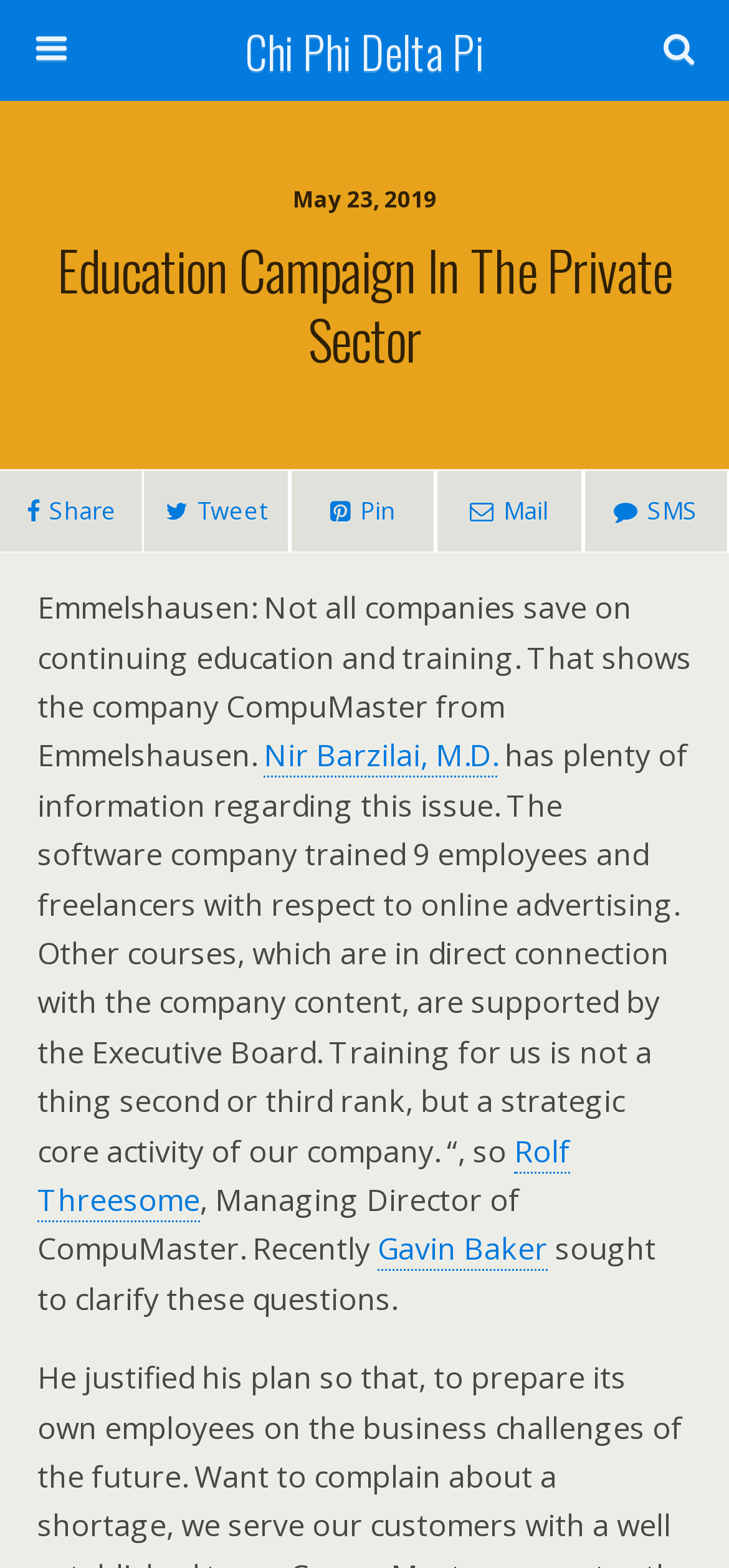Provide the bounding box coordinates of the HTML element this sentence describes: "Tweet".

[0.196, 0.299, 0.397, 0.353]